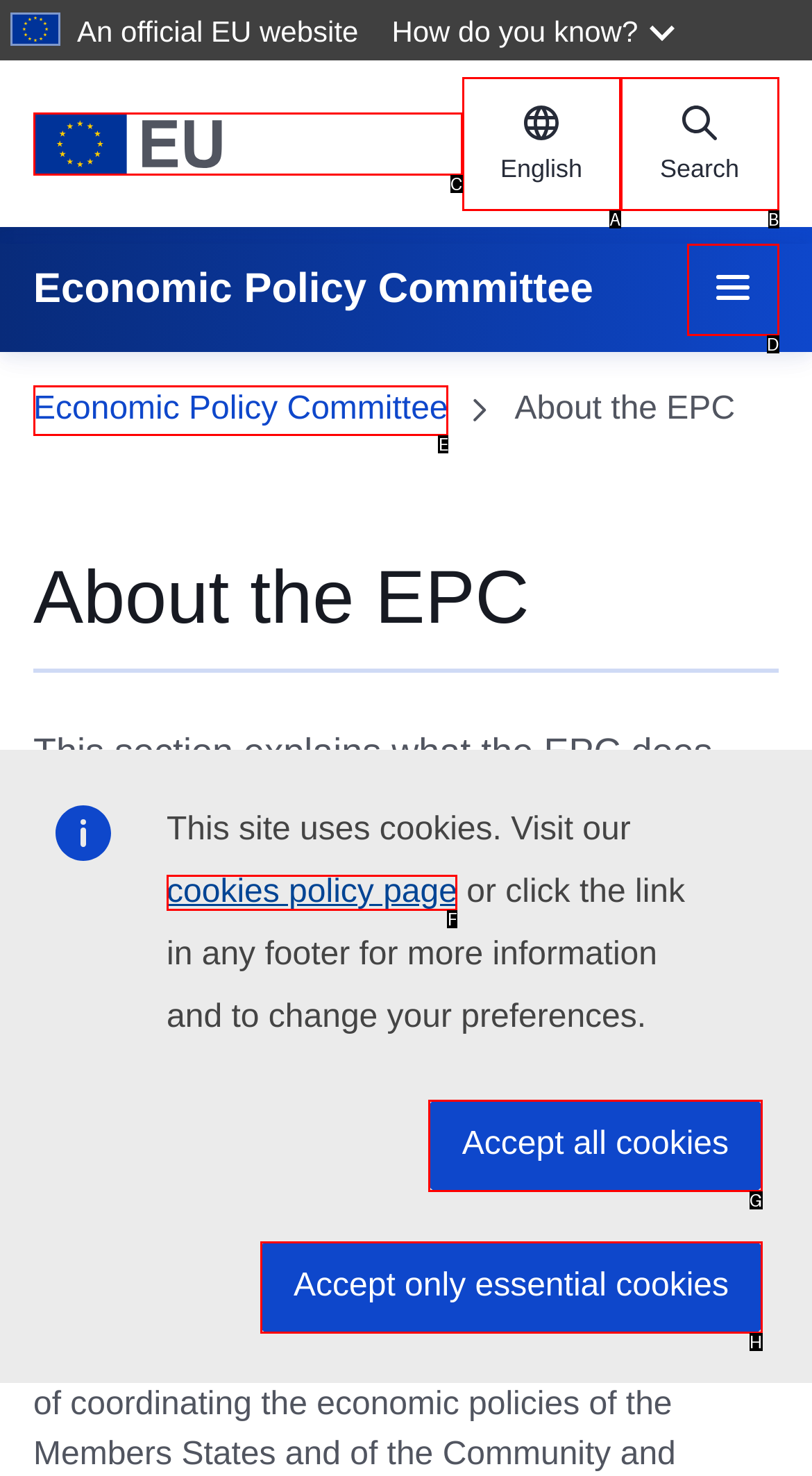Find the option that matches this description: Economic Policy Committee
Provide the matching option's letter directly.

E